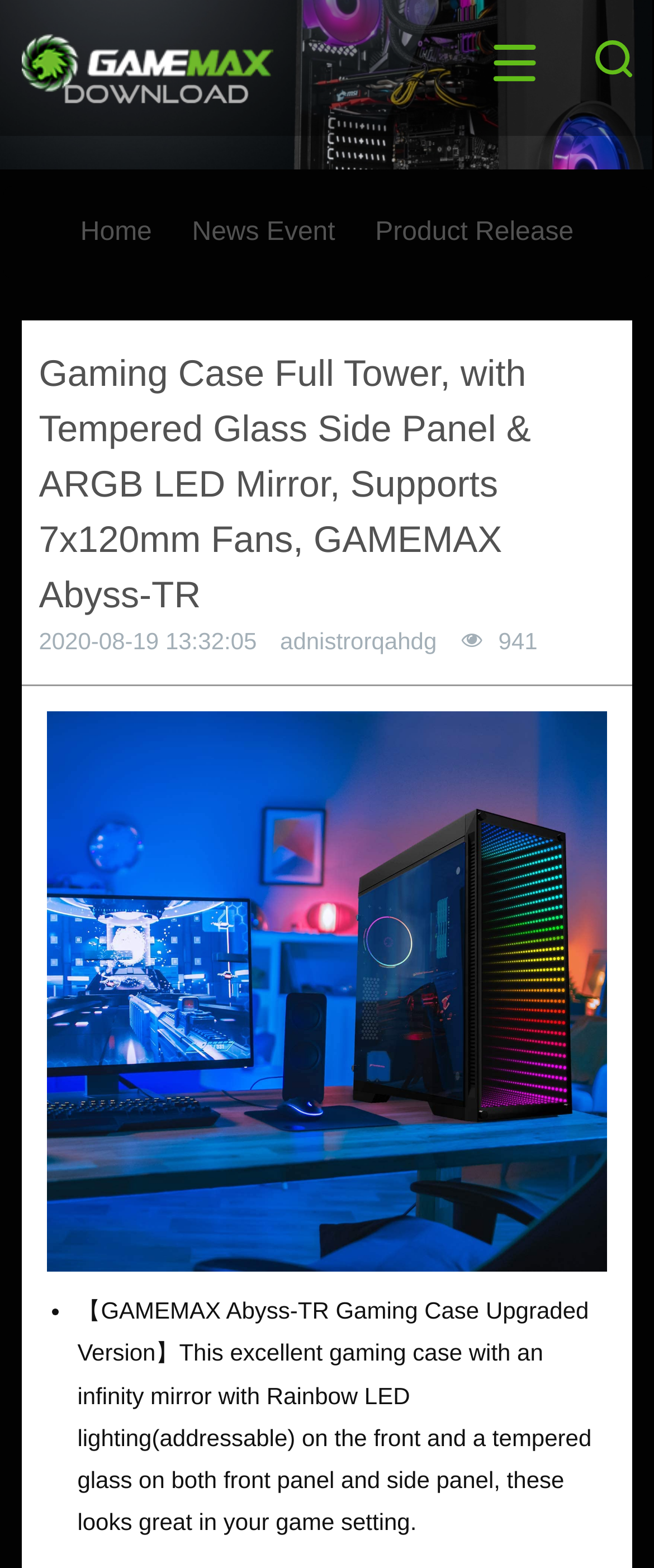Find and provide the bounding box coordinates for the UI element described here: "david@lonadiermd.com". The coordinates should be given as four float numbers between 0 and 1: [left, top, right, bottom].

None